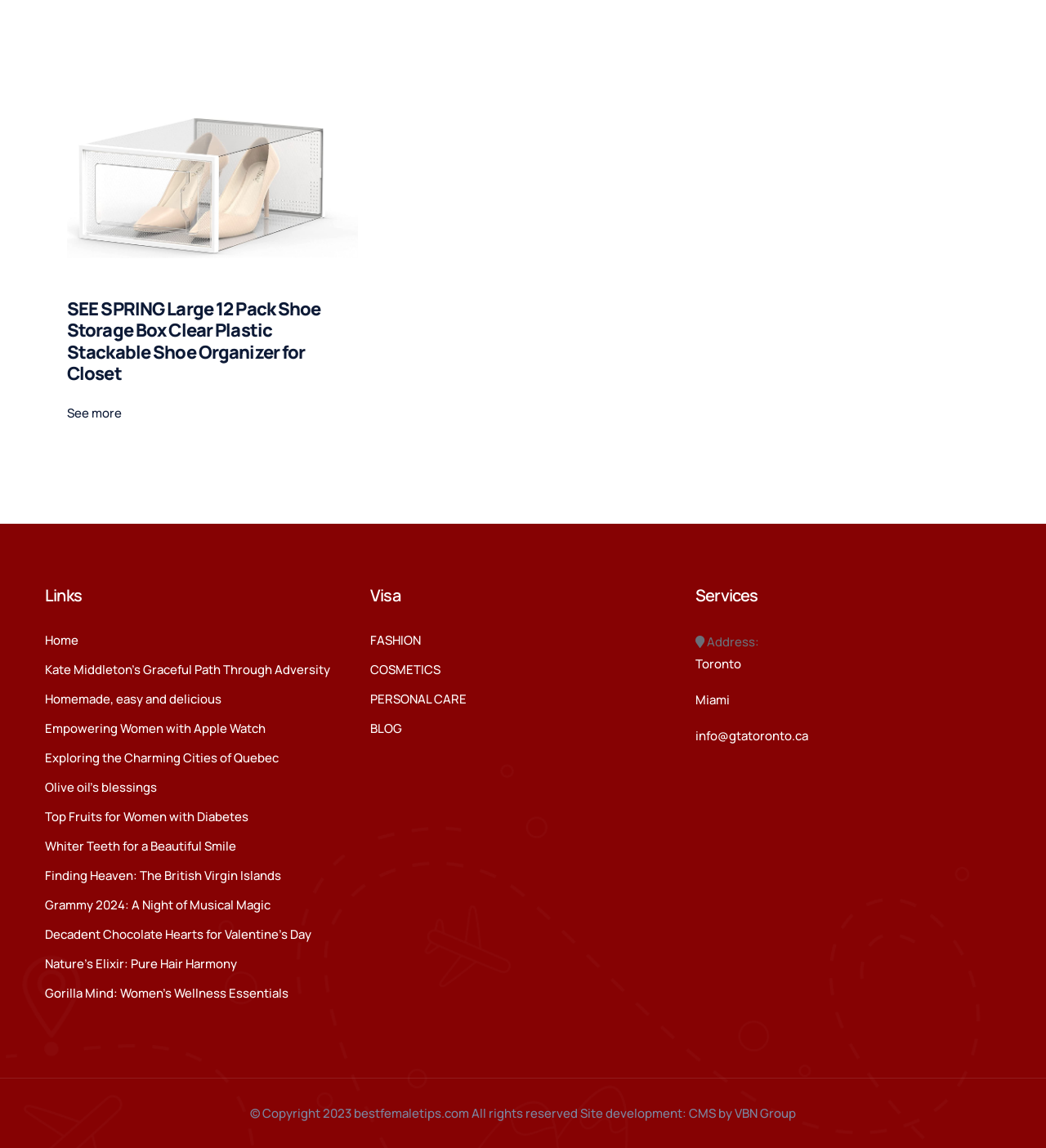How many categories are under the 'Visa' heading?
Analyze the image and provide a thorough answer to the question.

To find the number of categories under the 'Visa' heading, we need to look at the elements under the 'Visa' heading. There are 4 link elements under the 'Visa' heading, which are 'FASHION', 'COSMETICS', 'PERSONAL CARE', and 'BLOG'. Therefore, there are 4 categories under the 'Visa' heading.